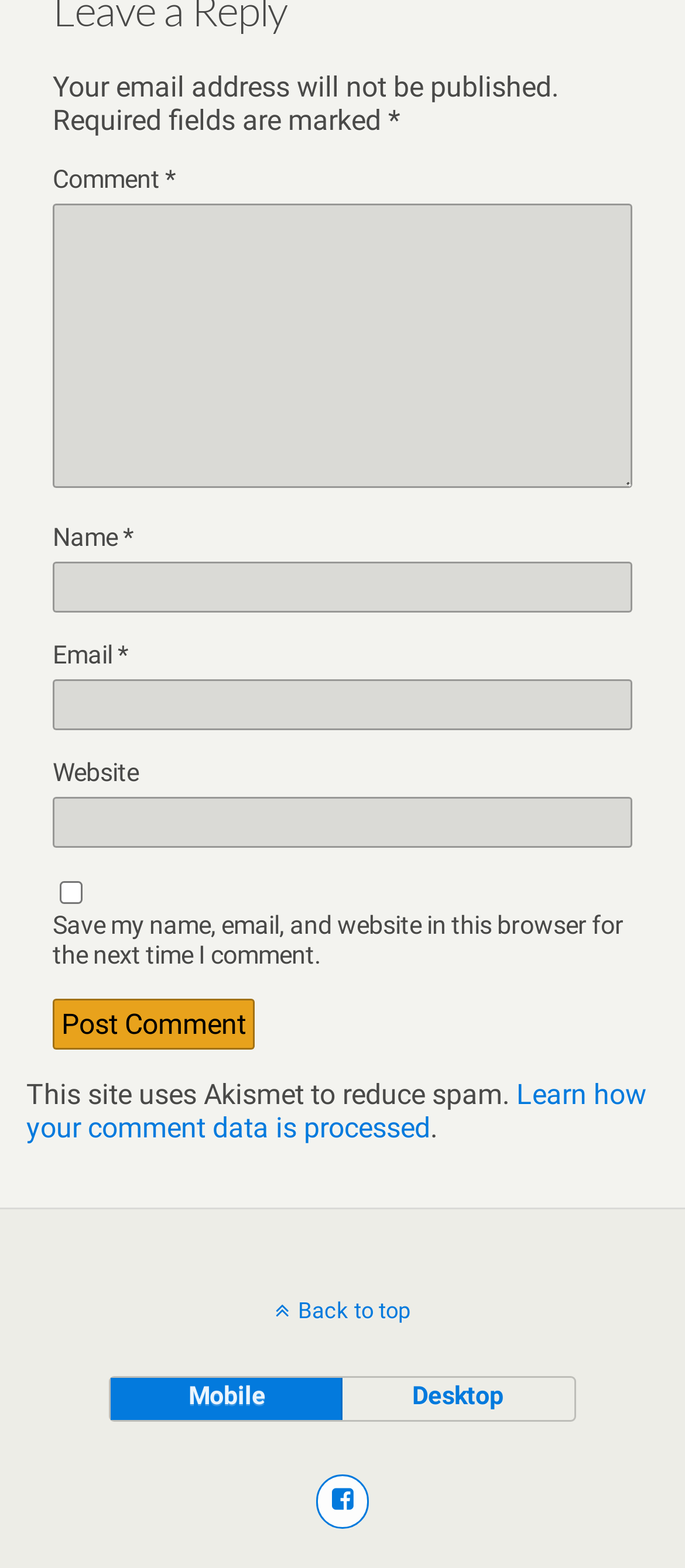Please identify the bounding box coordinates of the clickable area that will allow you to execute the instruction: "go to home page".

None